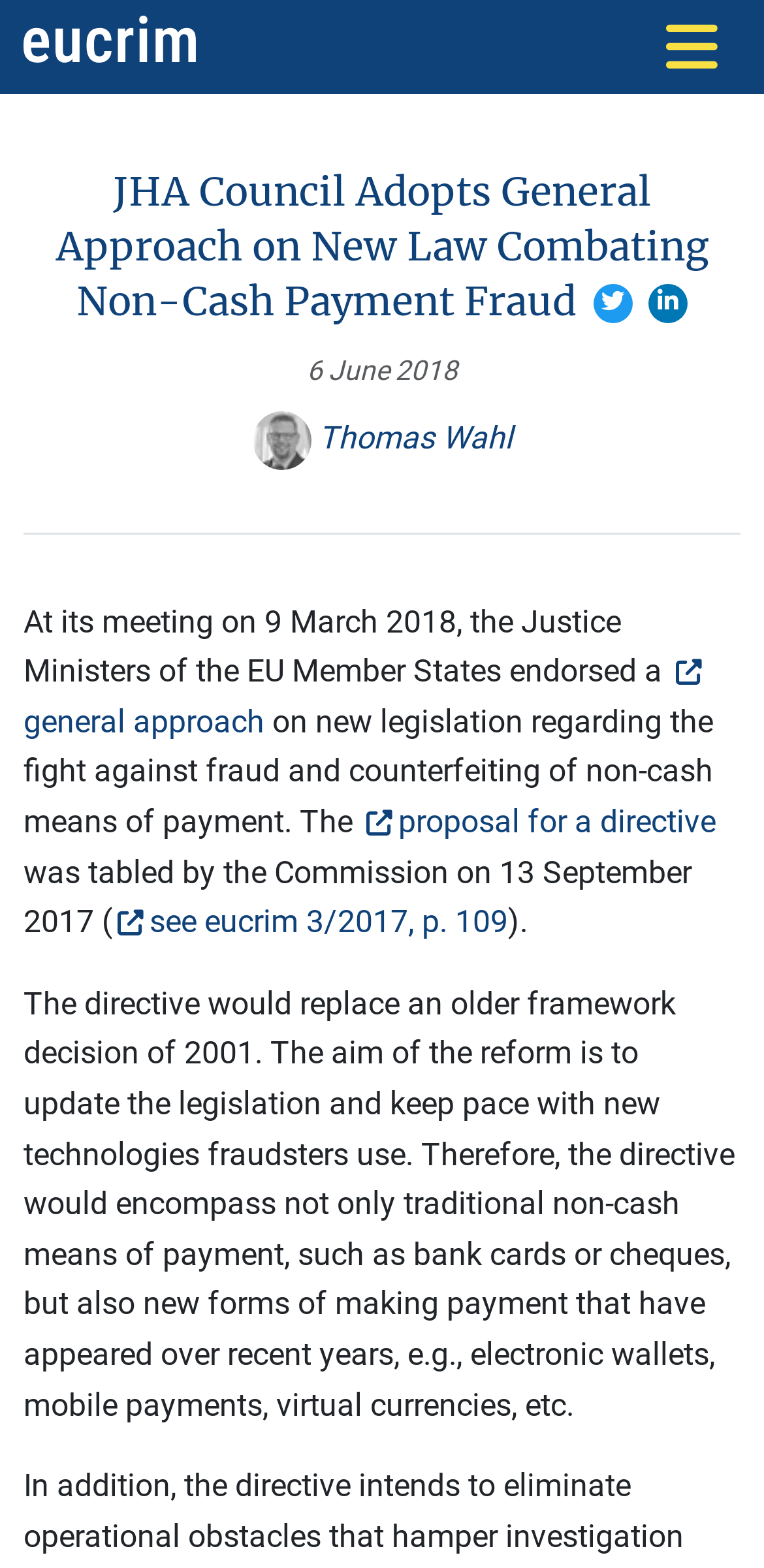Determine the bounding box for the UI element that matches this description: "title="Share on LinkedIn"".

[0.849, 0.182, 0.9, 0.207]